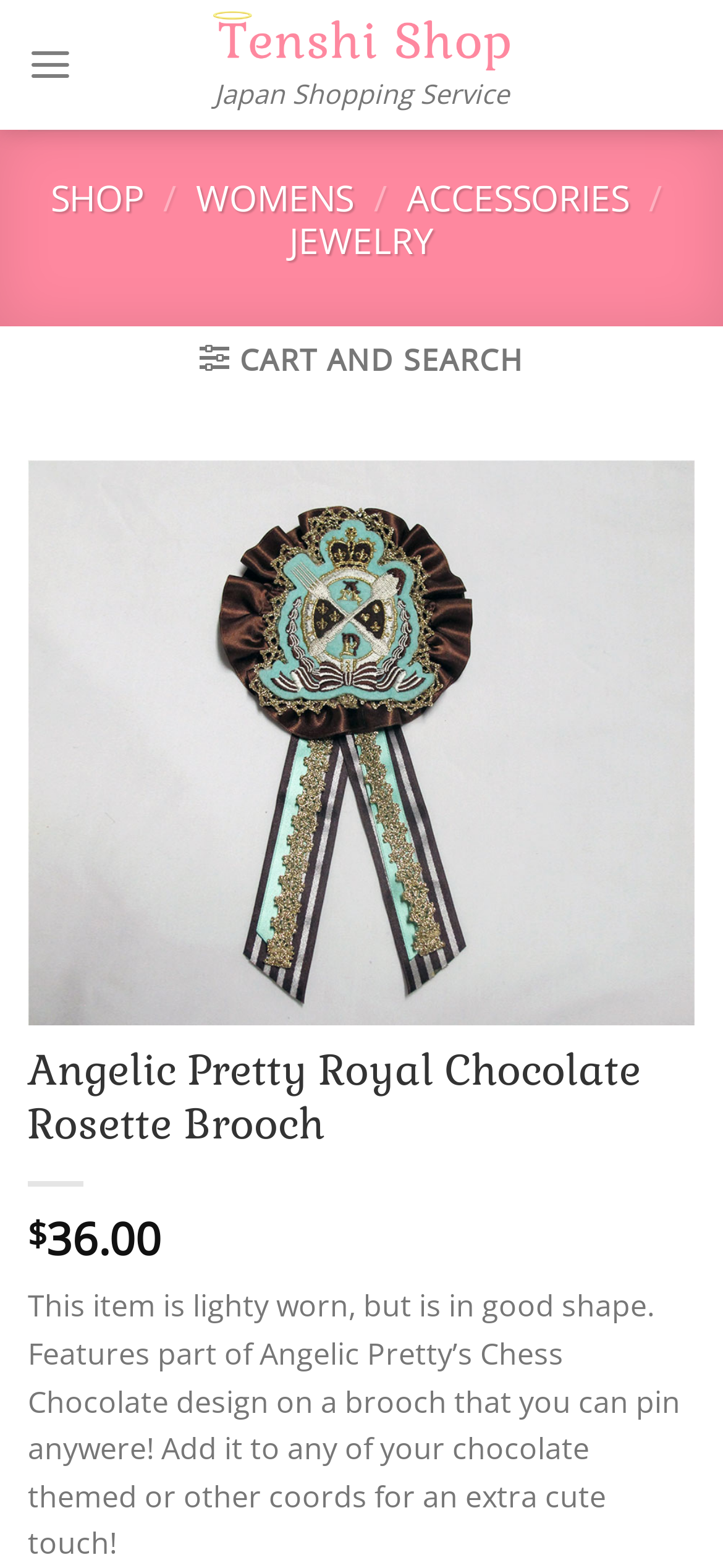What is the price of the brooch?
Give a single word or phrase as your answer by examining the image.

$36.00